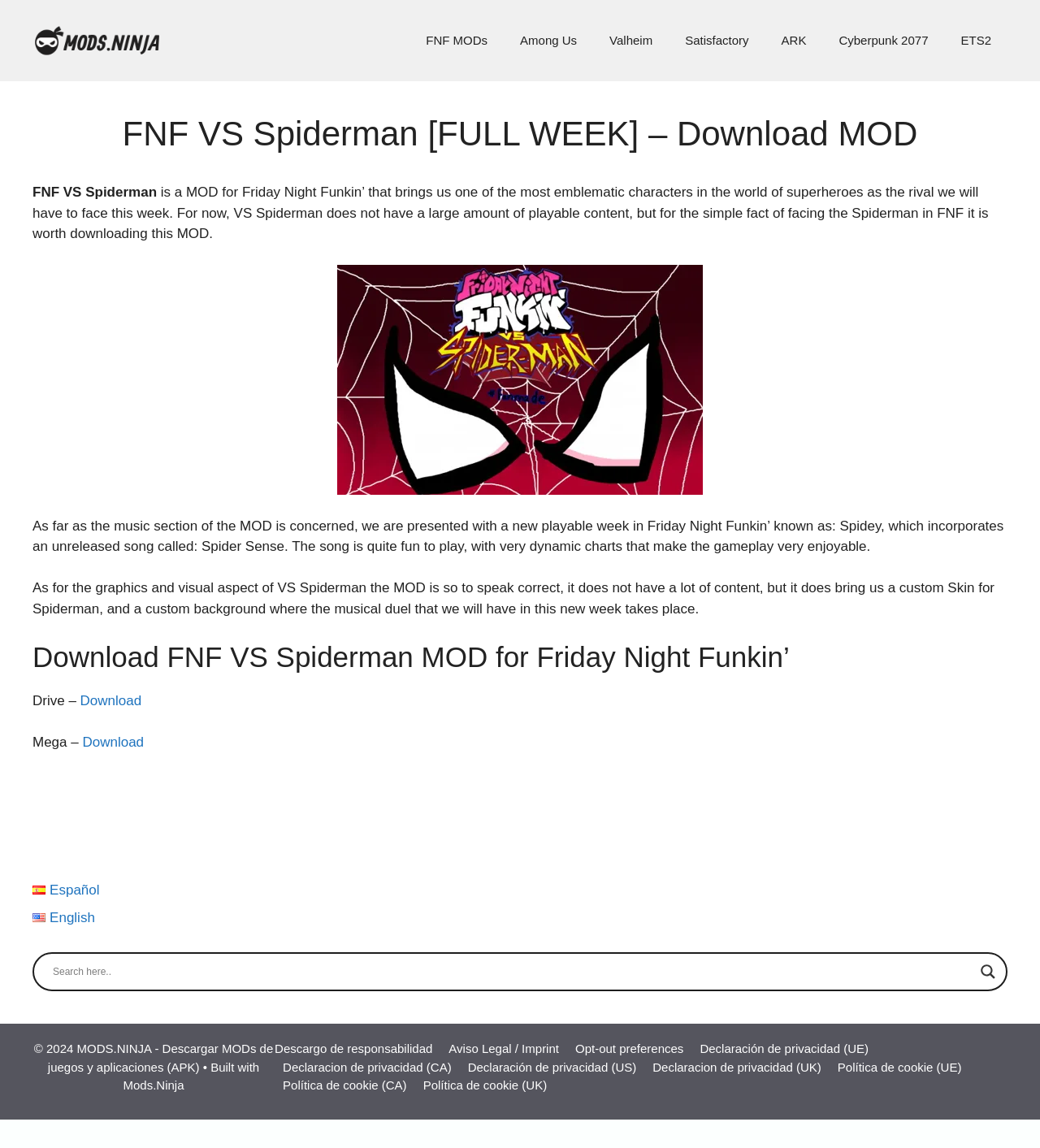Reply to the question below using a single word or brief phrase:
How many links are there in the navigation section?

7